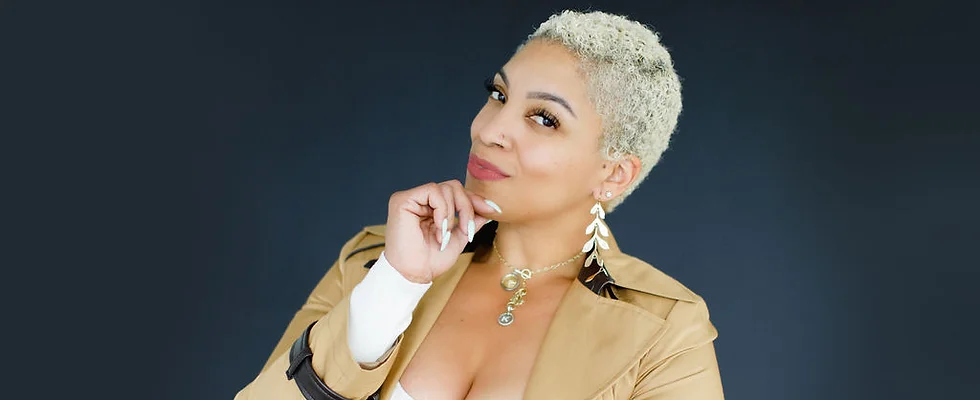Identify and describe all the elements present in the image.

The image features a confident and stylish woman with curly, short blonde hair, exuding charm and poise. Dressed in a chic beige trench coat, she poses playfully while resting her chin on her hand, showcasing a subtle smile. Her accessories, including a delicate pair of statement earrings and a matching necklace, add a touch of elegance to her look. The background is a soft gradient that enhances her vibrant presence, capturing the essence of contemporary leadership and sophistication. This image is part of an announcement celebrating Kristin Keen's appointment as the new President of REDLINE Forensic Studios, reflecting themes of innovation and excellence within the animation and visual storytelling industry.